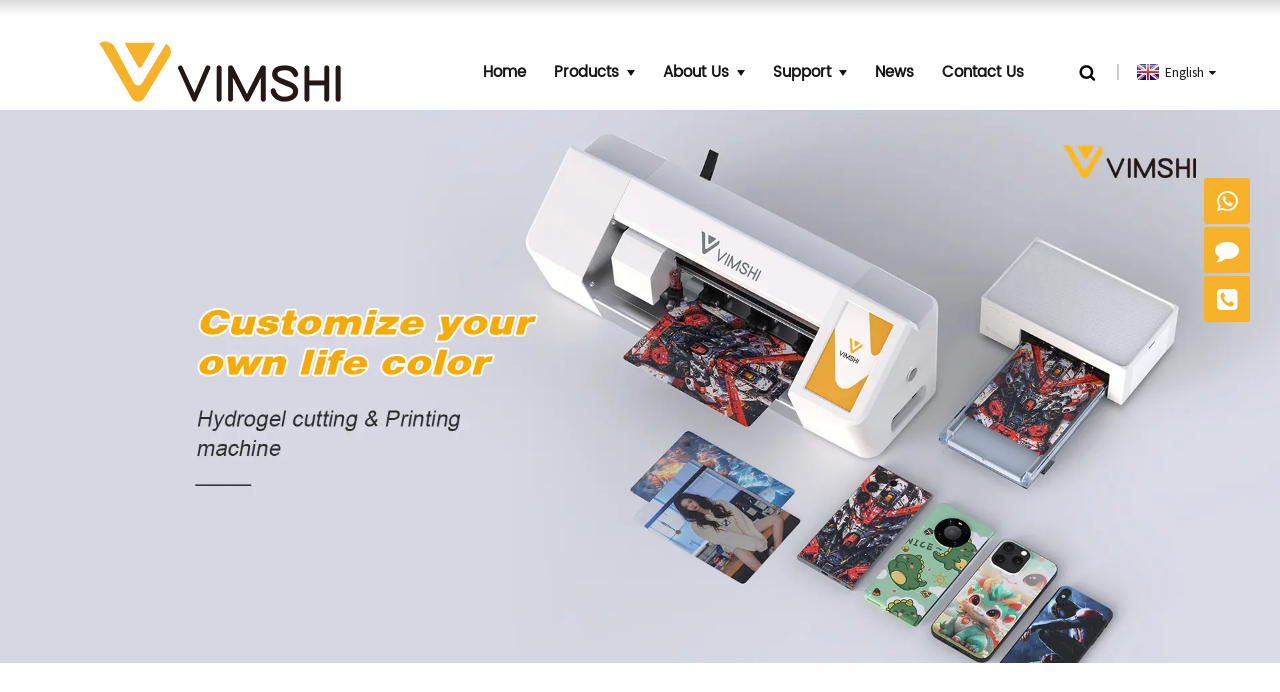Refer to the image and offer a detailed explanation in response to the question: What is the language of the website?

I found the language of the website by looking at the link 'English ' which has a flag icon, indicating that it's a language selection option, and since it's the only option, I assume the website is currently in English.